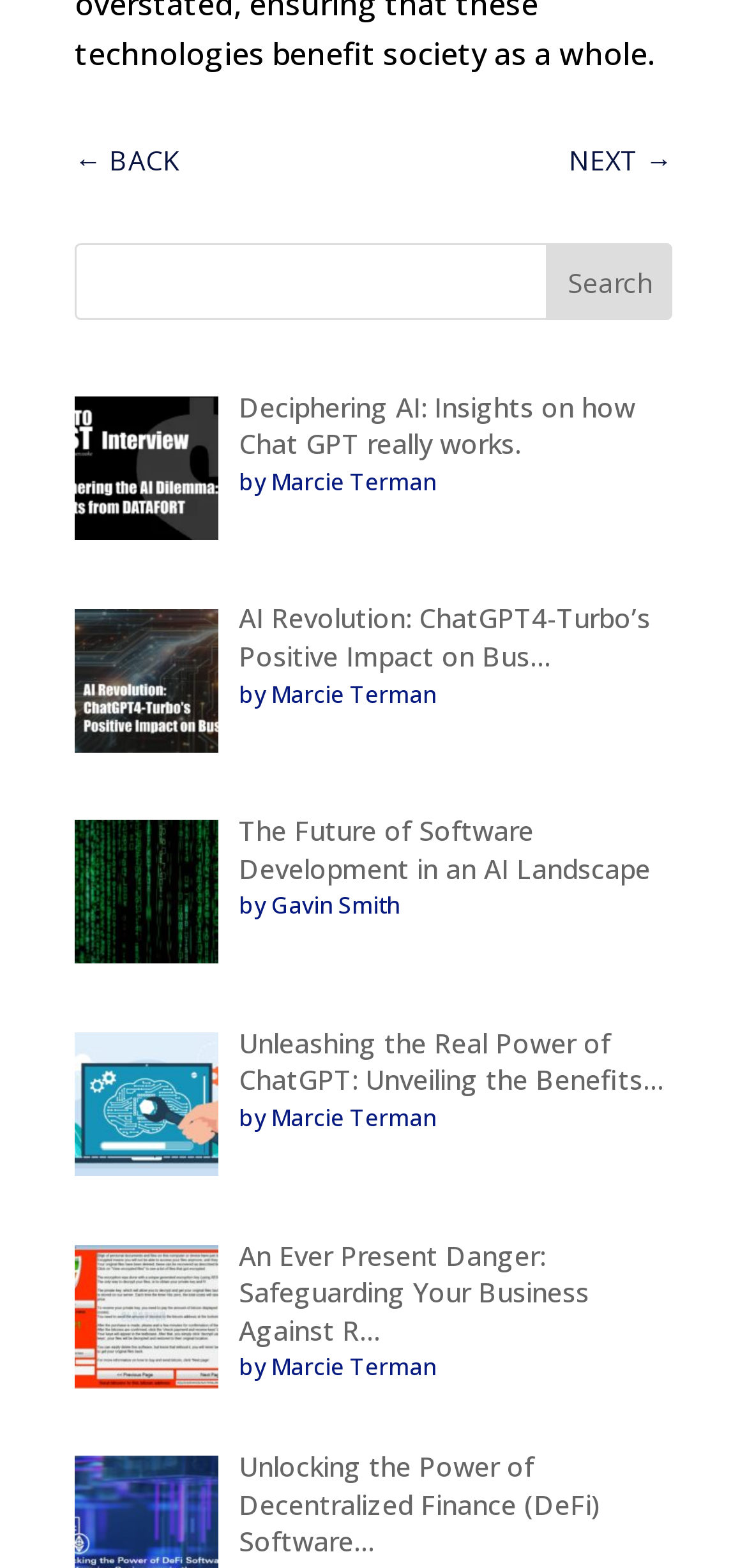How many textbox elements are on this webpage?
Refer to the screenshot and answer in one word or phrase.

1